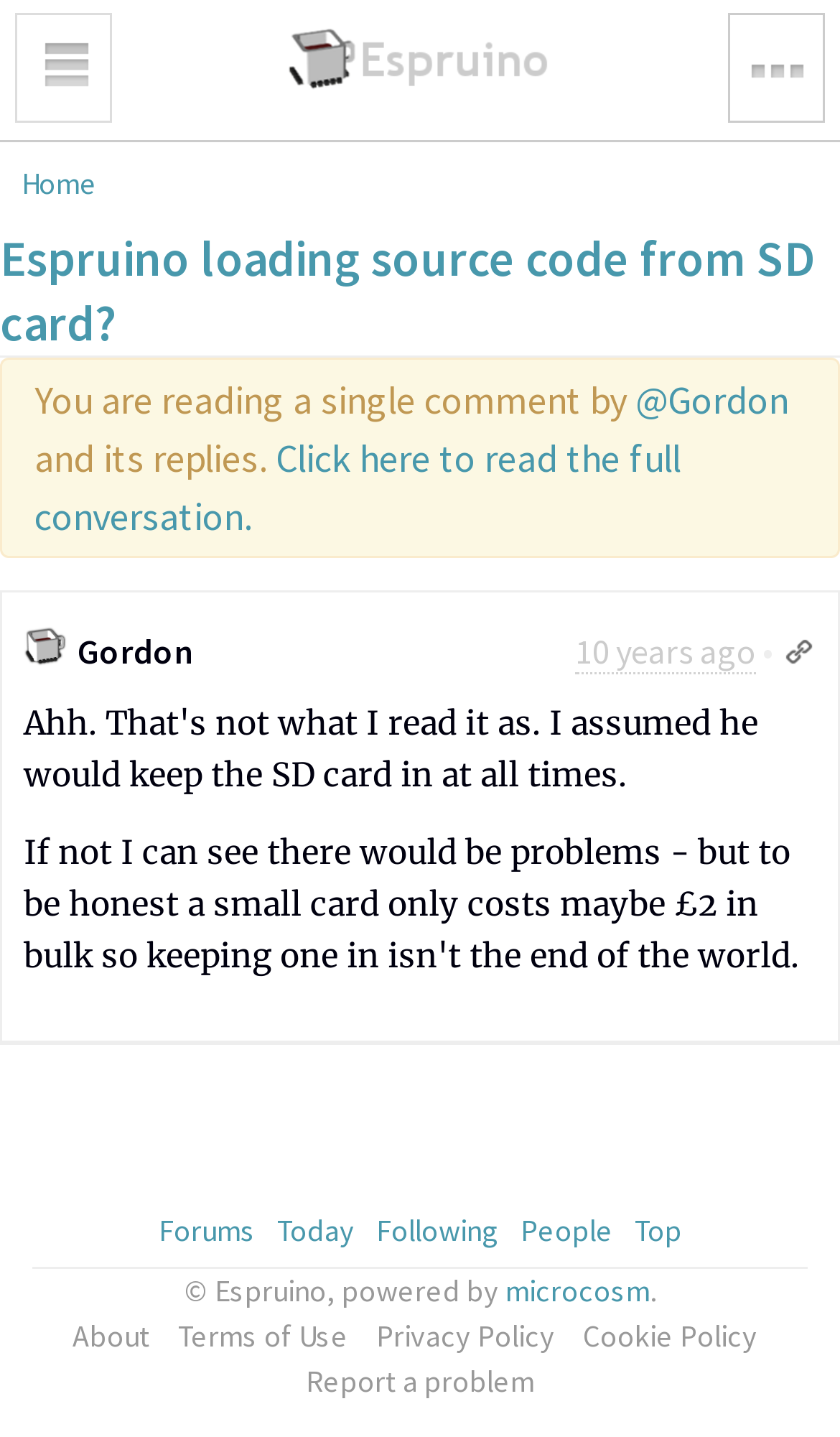Please use the details from the image to answer the following question comprehensively:
How many navigation buttons are there at the top?

There are two navigation buttons at the top of the webpage, namely 'Toggle navigation' and 'Toggle metabar'.